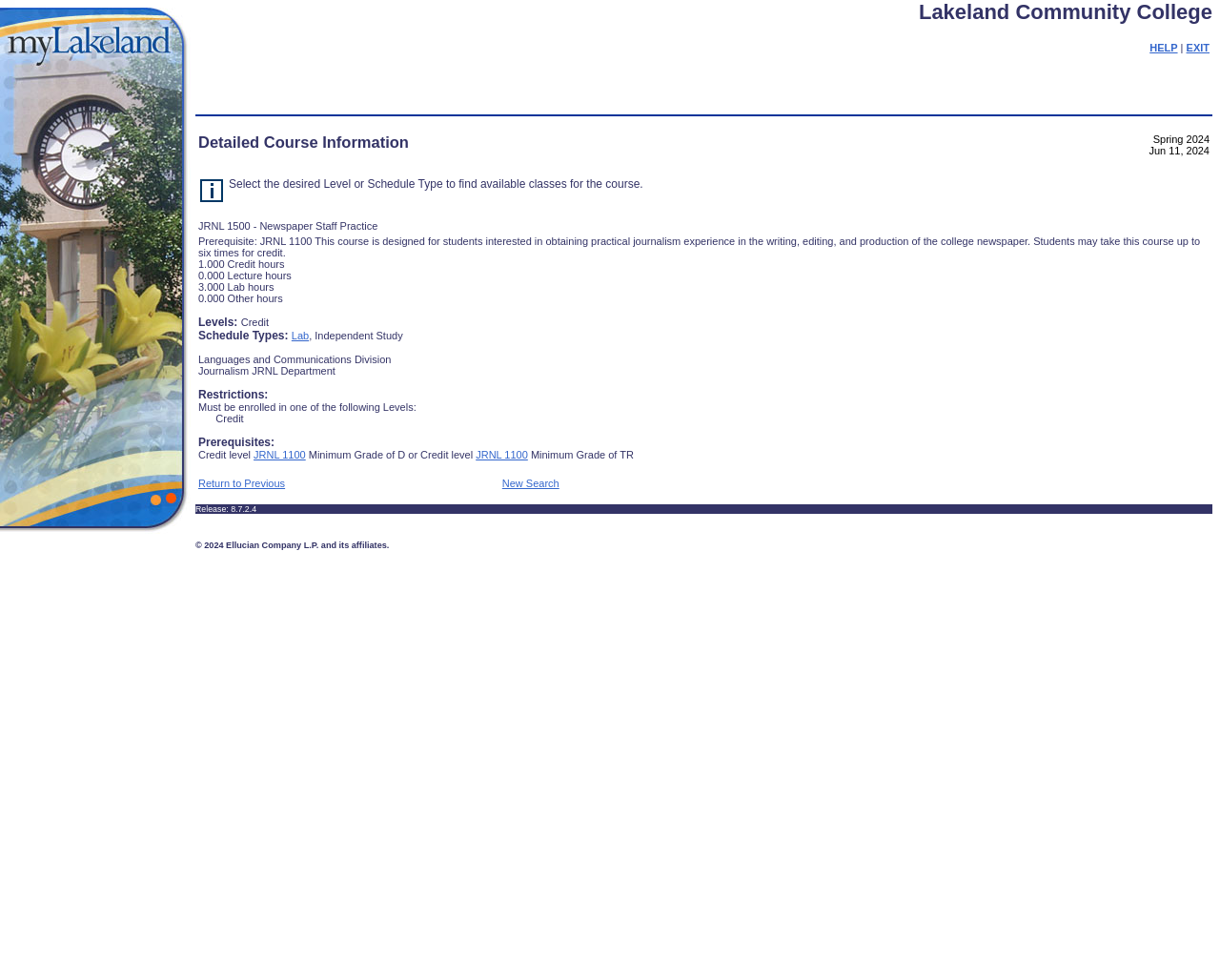Answer succinctly with a single word or phrase:
What is the credit hour for the course JRNL 1500?

1.000